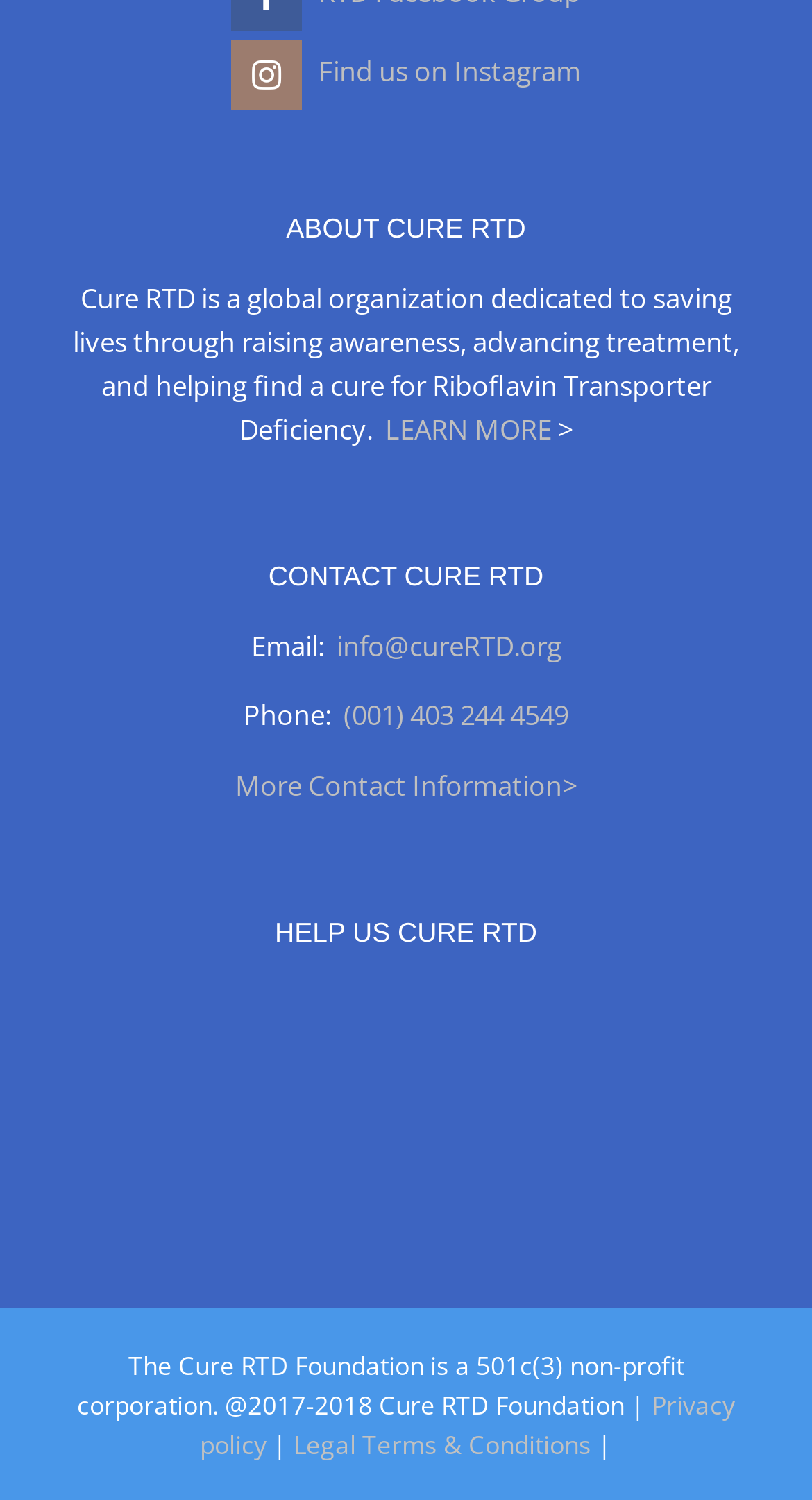Find the bounding box coordinates of the element you need to click on to perform this action: 'Select a category'. The coordinates should be represented by four float values between 0 and 1, in the format [left, top, right, bottom].

None